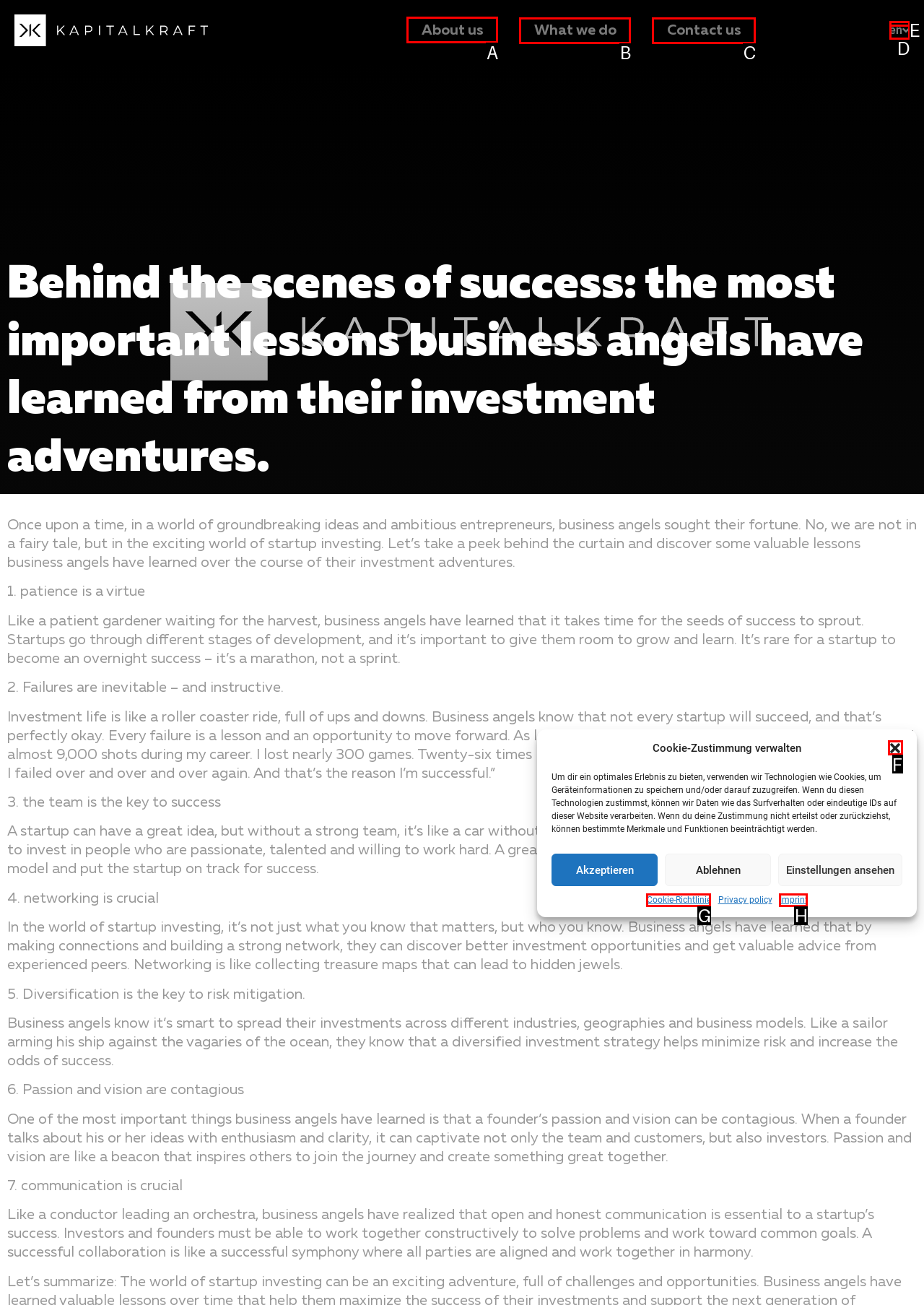Point out which HTML element you should click to fulfill the task: Click the 'About us' link.
Provide the option's letter from the given choices.

A